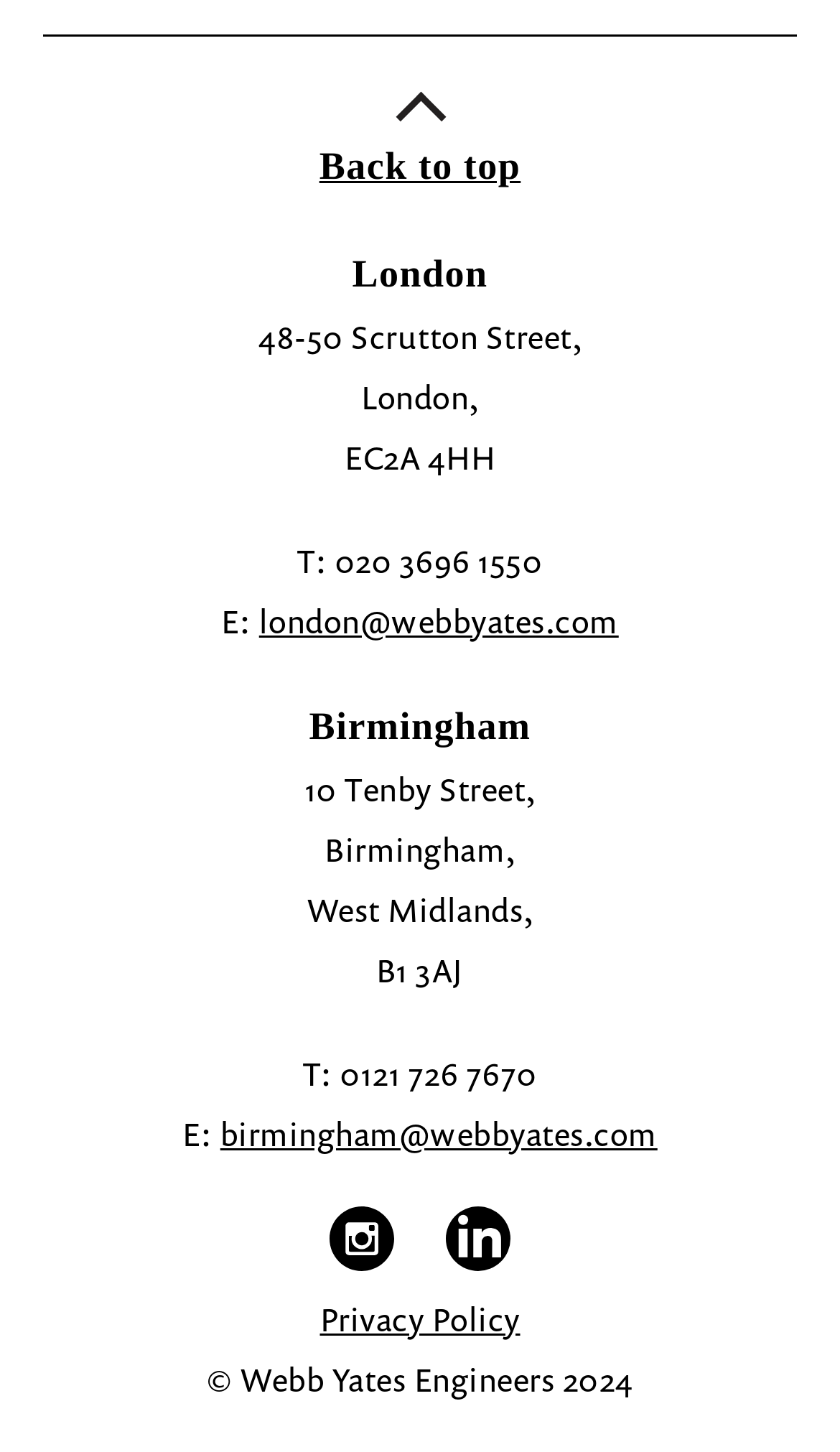From the element description: "Instagram .st0{fill-rule:evenodd;clip-rule:evenodd;}", extract the bounding box coordinates of the UI element. The coordinates should be expressed as four float numbers between 0 and 1, in the order [left, top, right, bottom].

[0.393, 0.851, 0.47, 0.881]